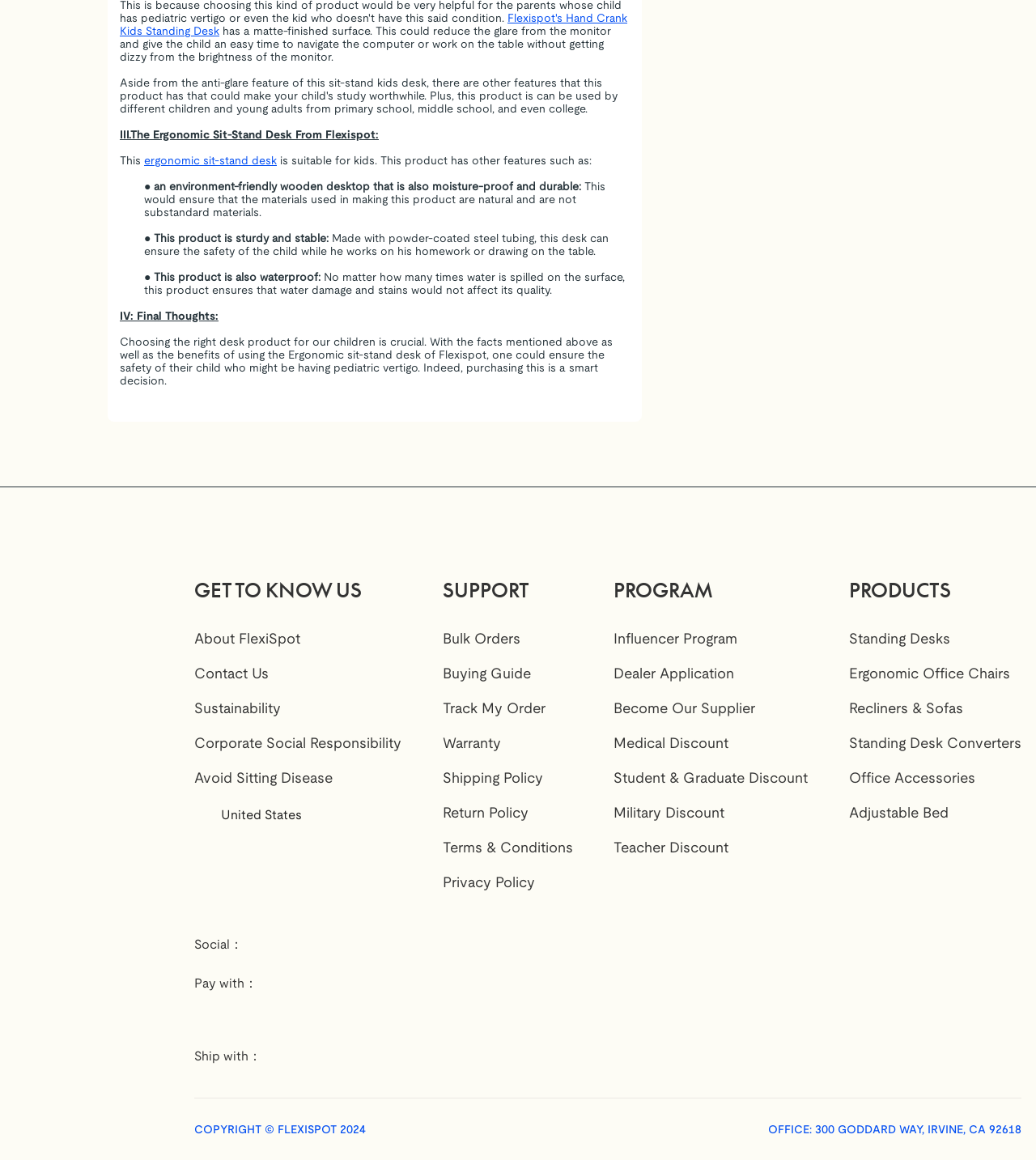Please identify the coordinates of the bounding box that should be clicked to fulfill this instruction: "Get to know the 'Sustainability' policy".

[0.188, 0.606, 0.271, 0.617]